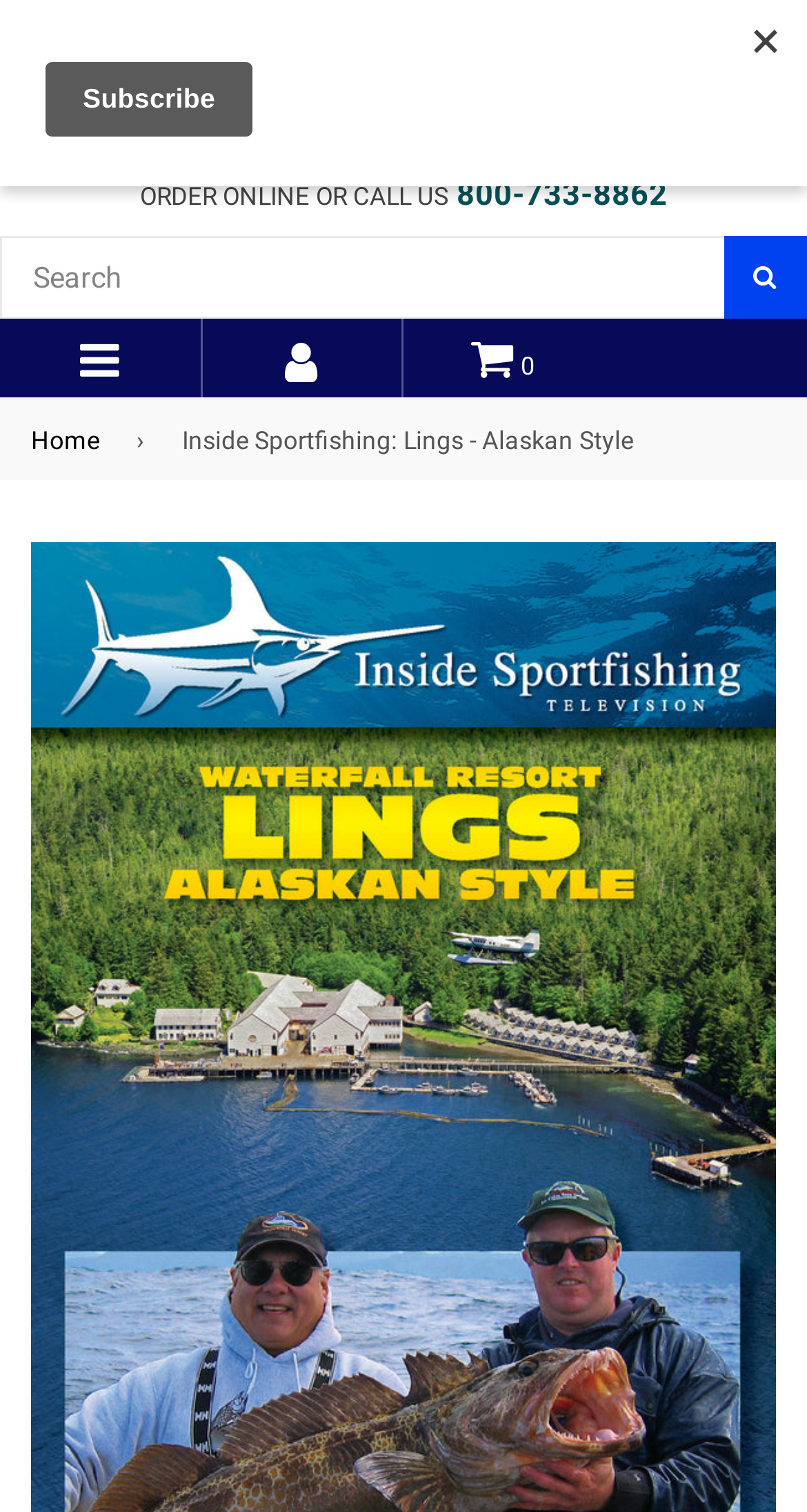Give a detailed account of the webpage, highlighting key information.

The webpage appears to be a website for Bennett Marine, specifically showcasing their "Inside Sportfishing: Lings - Alaskan Style" content. At the top-left corner, there is a button to expand or collapse the page's content. Next to it, there is a link labeled "0". 

Below these elements, there is a layout table that spans most of the page's width. Within this table, there is a link to "Bennett Marine" accompanied by an image of the same name, positioned at the top-left section of the table. To the right of this link, there are two static text elements: "ORDER ONLINE OR CALL US" and "800-733-8862", which are likely contact information.

On the same horizontal level as the "Bennett Marine" link, there is a search bar that spans almost the entire width of the page. The search bar consists of a text input field labeled "Search" and a "SUBMIT" button to its right.

Below the search bar, there is a navigation section labeled "breadcrumbs" that displays the page's hierarchy. It contains a link to "Home" and a static text element displaying the page's title, "Inside Sportfishing: Lings - Alaskan Style".

At the very top of the page, there is an iframe that spans the full width of the page, but its height is relatively small. The meta description suggests that the page is about the experience of fishing at the Waterfall Resort, but this information is not explicitly displayed on the page.